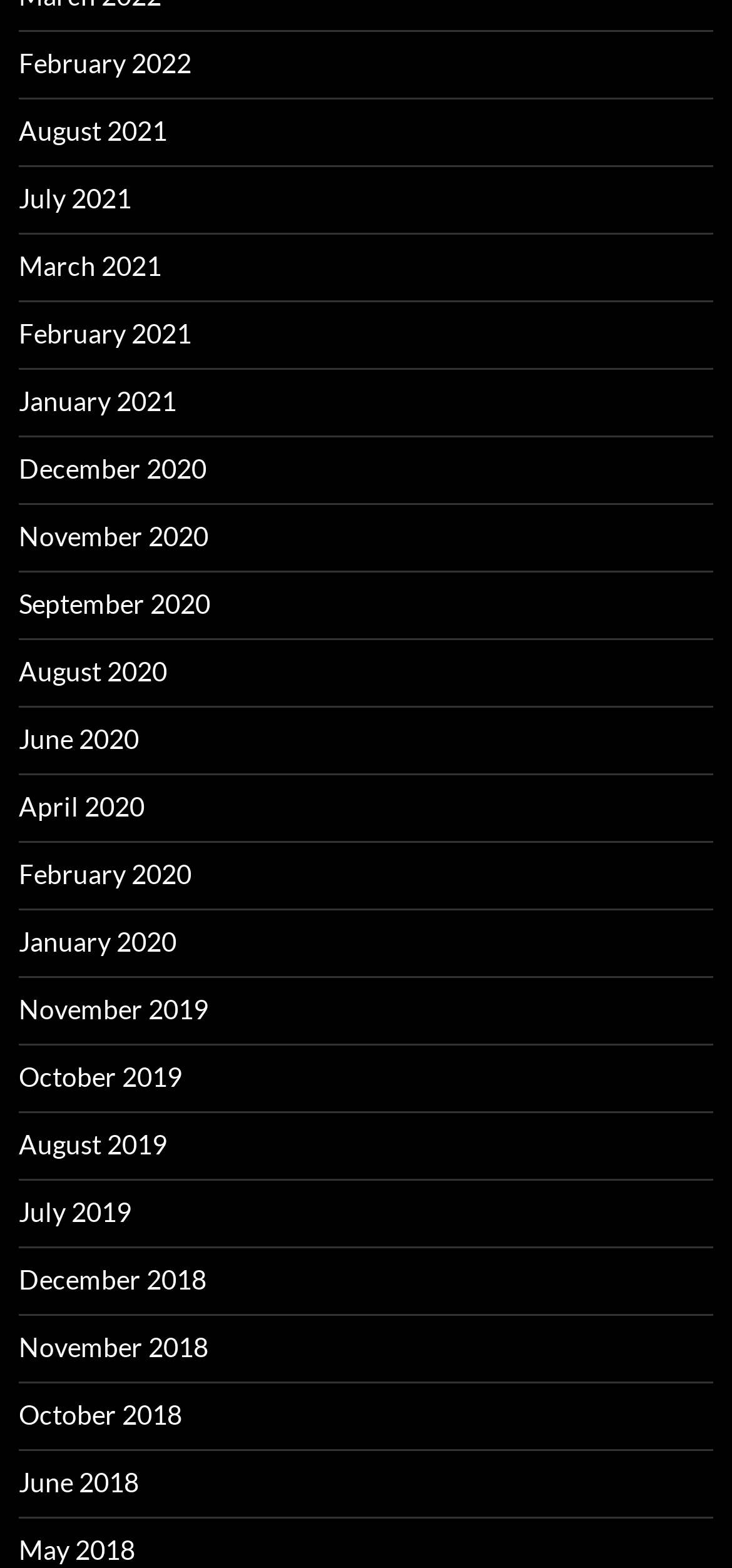How many links are available for the year 2021?
From the screenshot, provide a brief answer in one word or phrase.

3